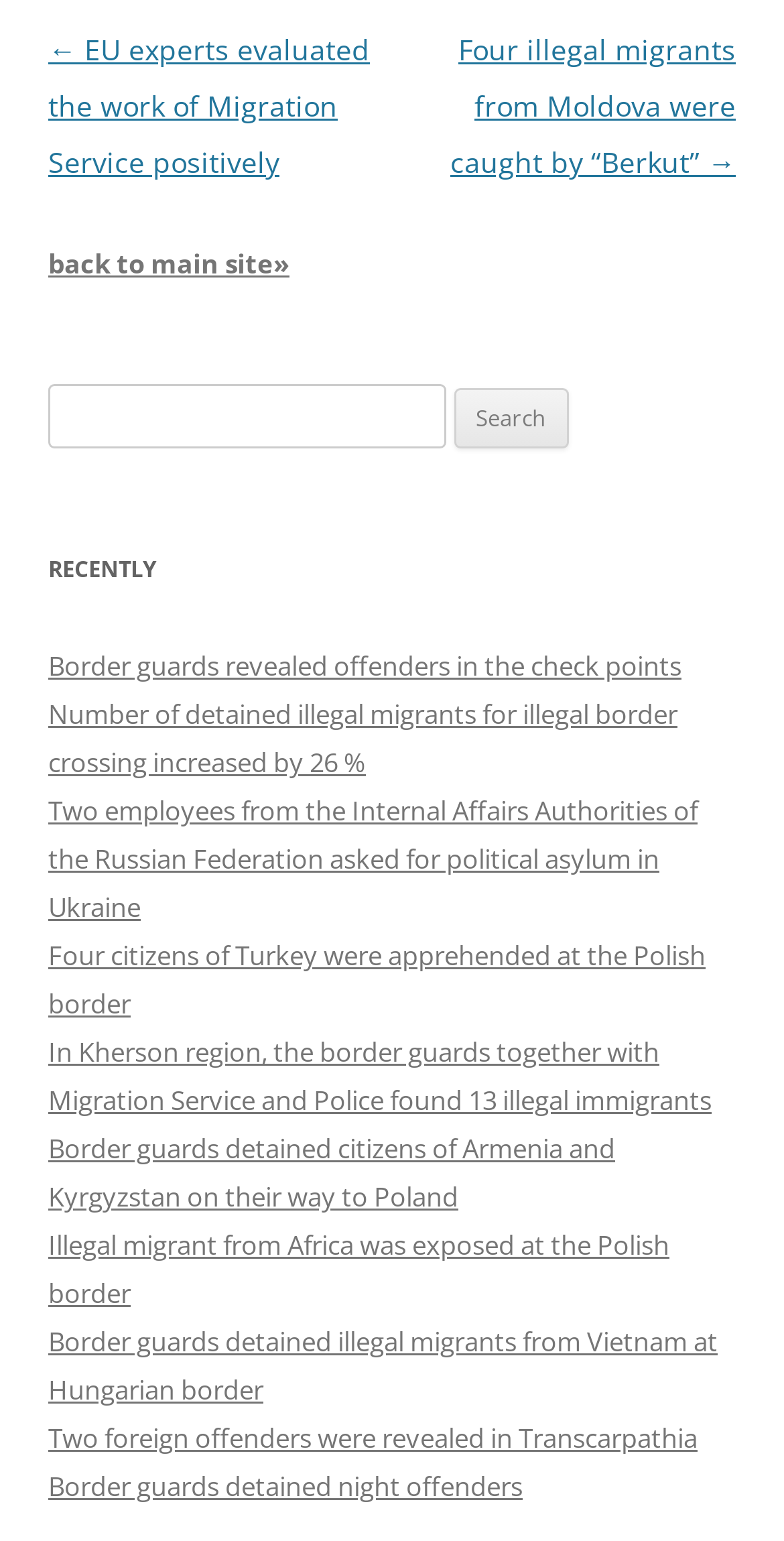Identify the bounding box coordinates for the element that needs to be clicked to fulfill this instruction: "Check recently posted articles". Provide the coordinates in the format of four float numbers between 0 and 1: [left, top, right, bottom].

[0.062, 0.354, 0.938, 0.385]